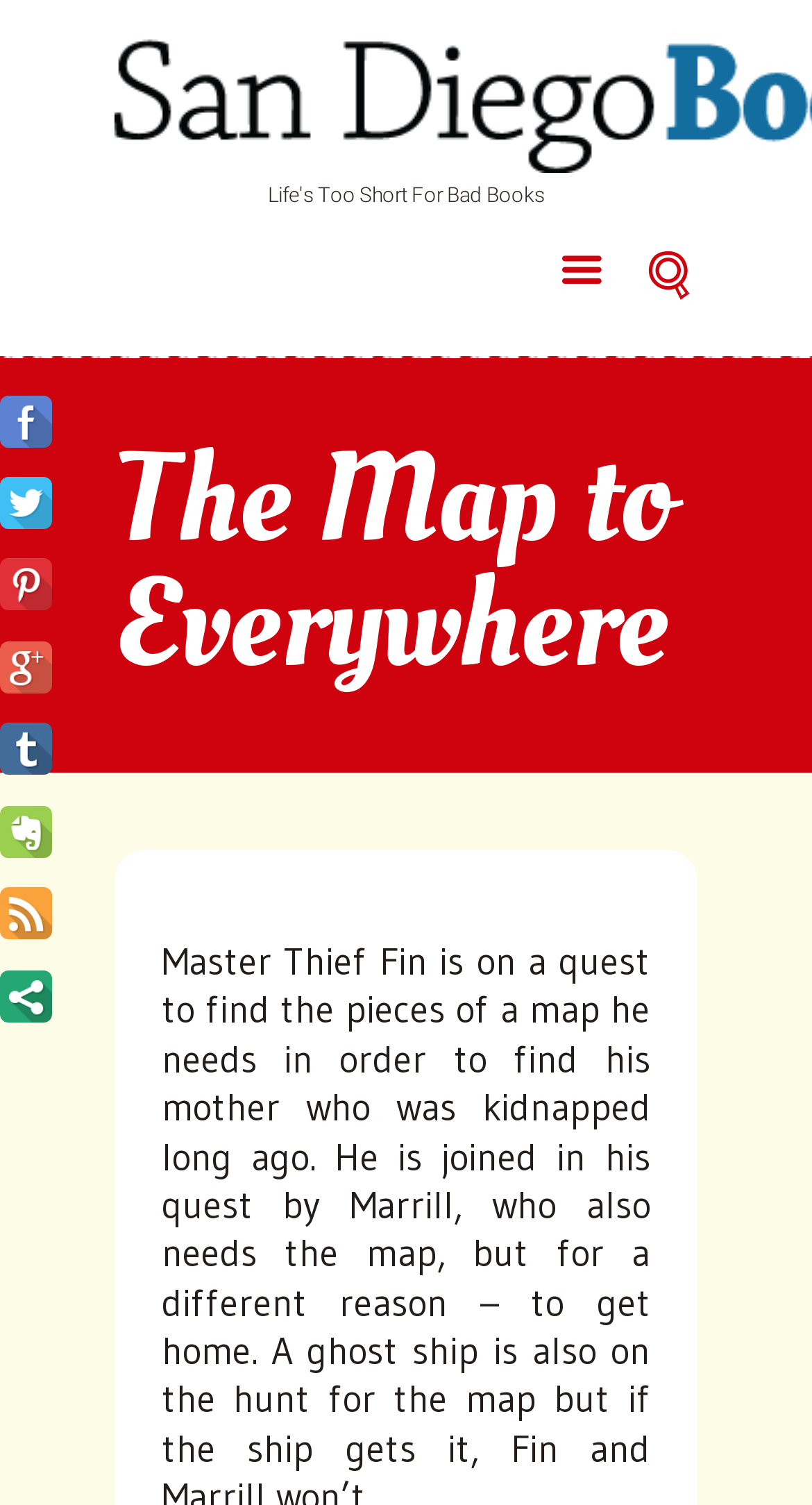Is there a search function on the webpage?
Answer the question with a single word or phrase, referring to the image.

Yes